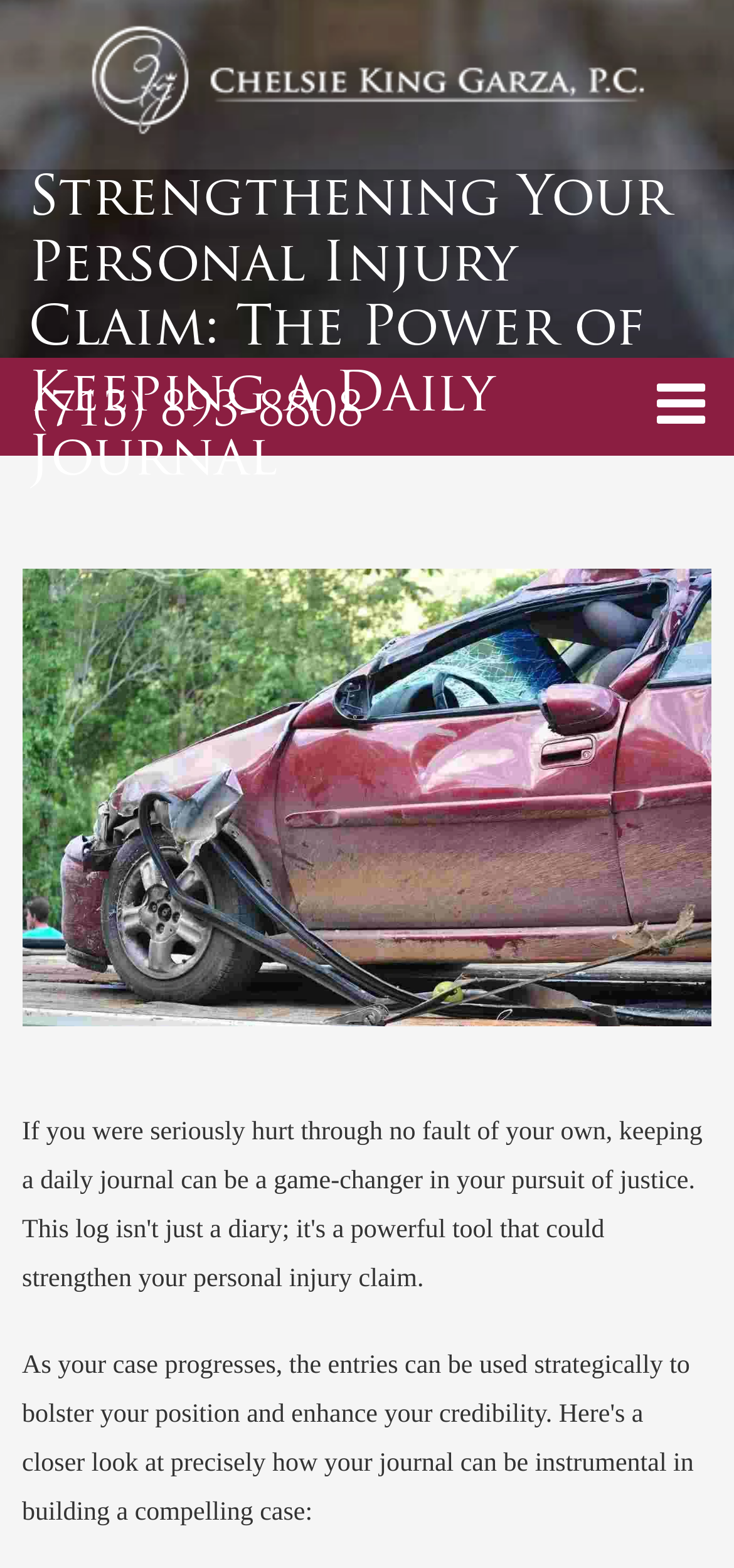Refer to the element description (713) 893-8808 and identify the corresponding bounding box in the screenshot. Format the coordinates as (top-left x, top-left y, bottom-right x, bottom-right y) with values in the range of 0 to 1.

[0.044, 0.249, 0.495, 0.279]